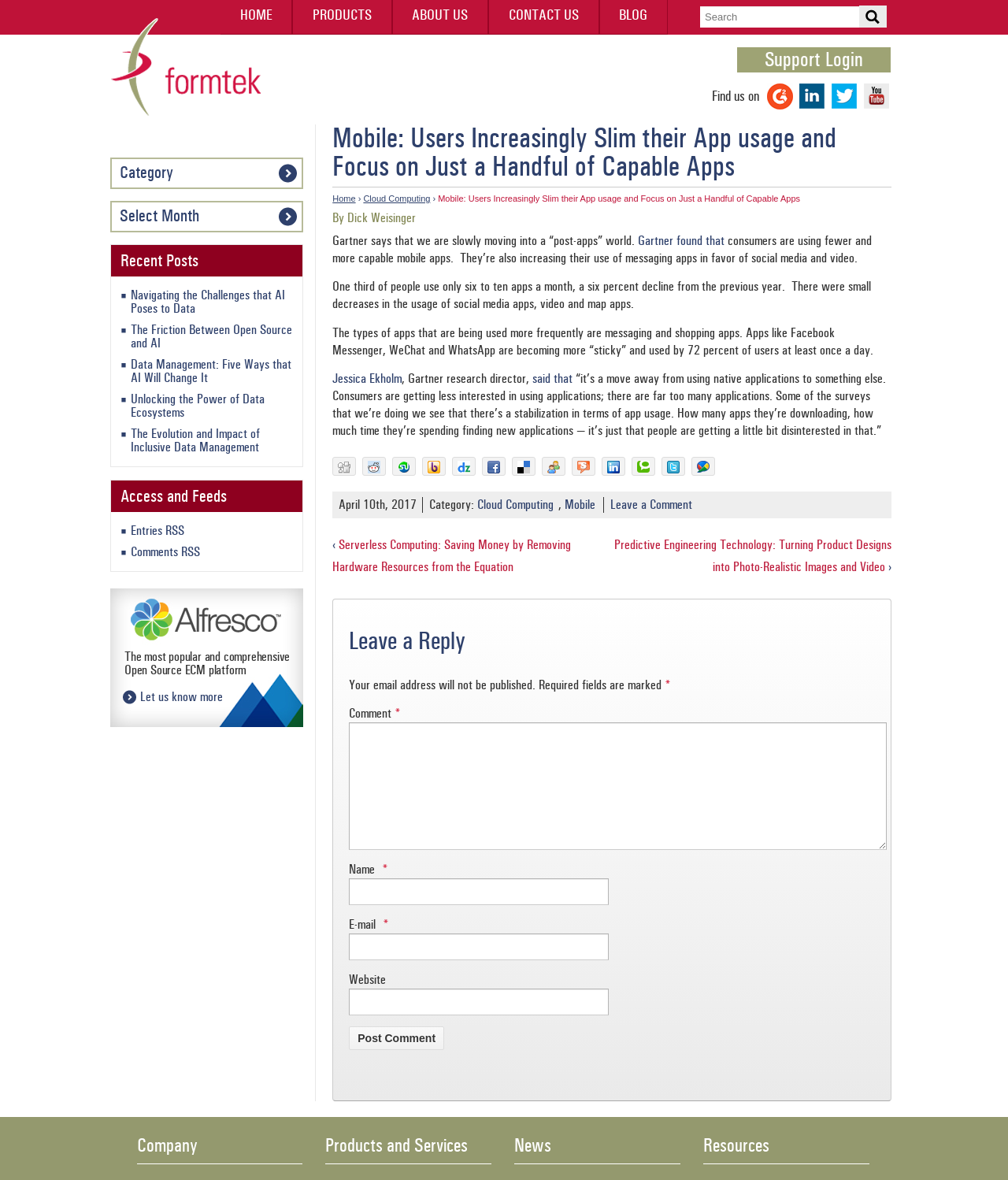Identify the bounding box coordinates of the region that should be clicked to execute the following instruction: "Select a category".

[0.109, 0.136, 0.297, 0.161]